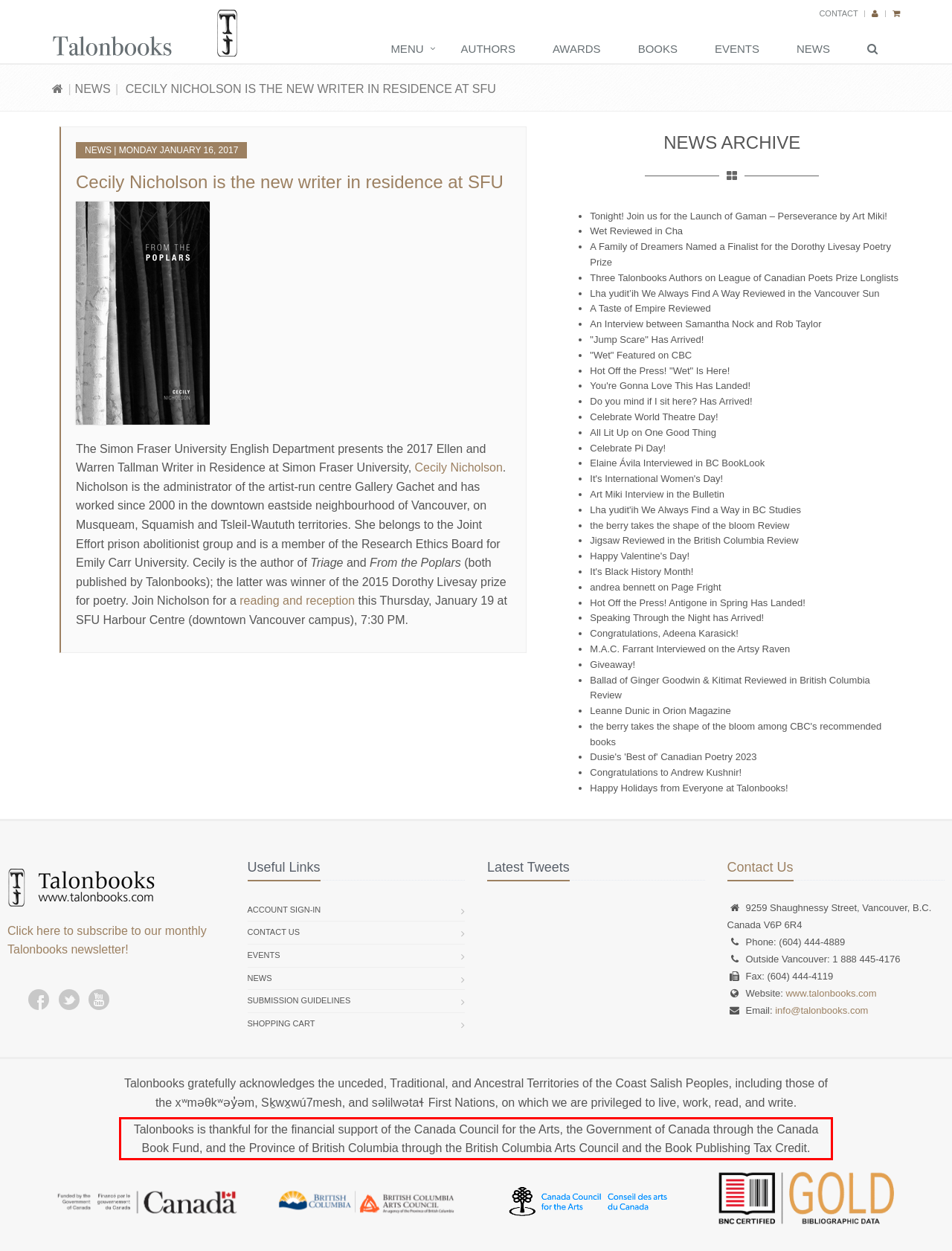You are given a screenshot showing a webpage with a red bounding box. Perform OCR to capture the text within the red bounding box.

Talonbooks is thankful for the financial support of the Canada Council for the Arts, the Government of Canada through the Canada Book Fund, and the Province of British Columbia through the British Columbia Arts Council and the Book Publishing Tax Credit.